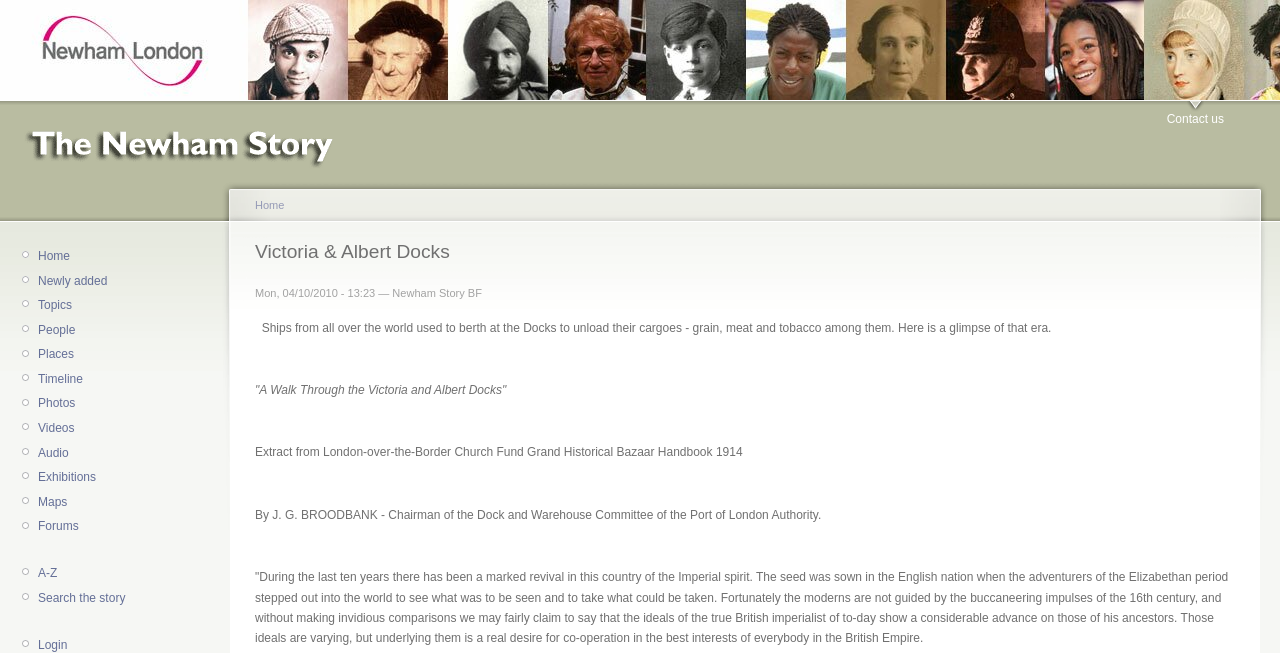What is the theme of the text about the Imperial spirit?
Using the information from the image, give a concise answer in one word or a short phrase.

Co-operation and British Empire